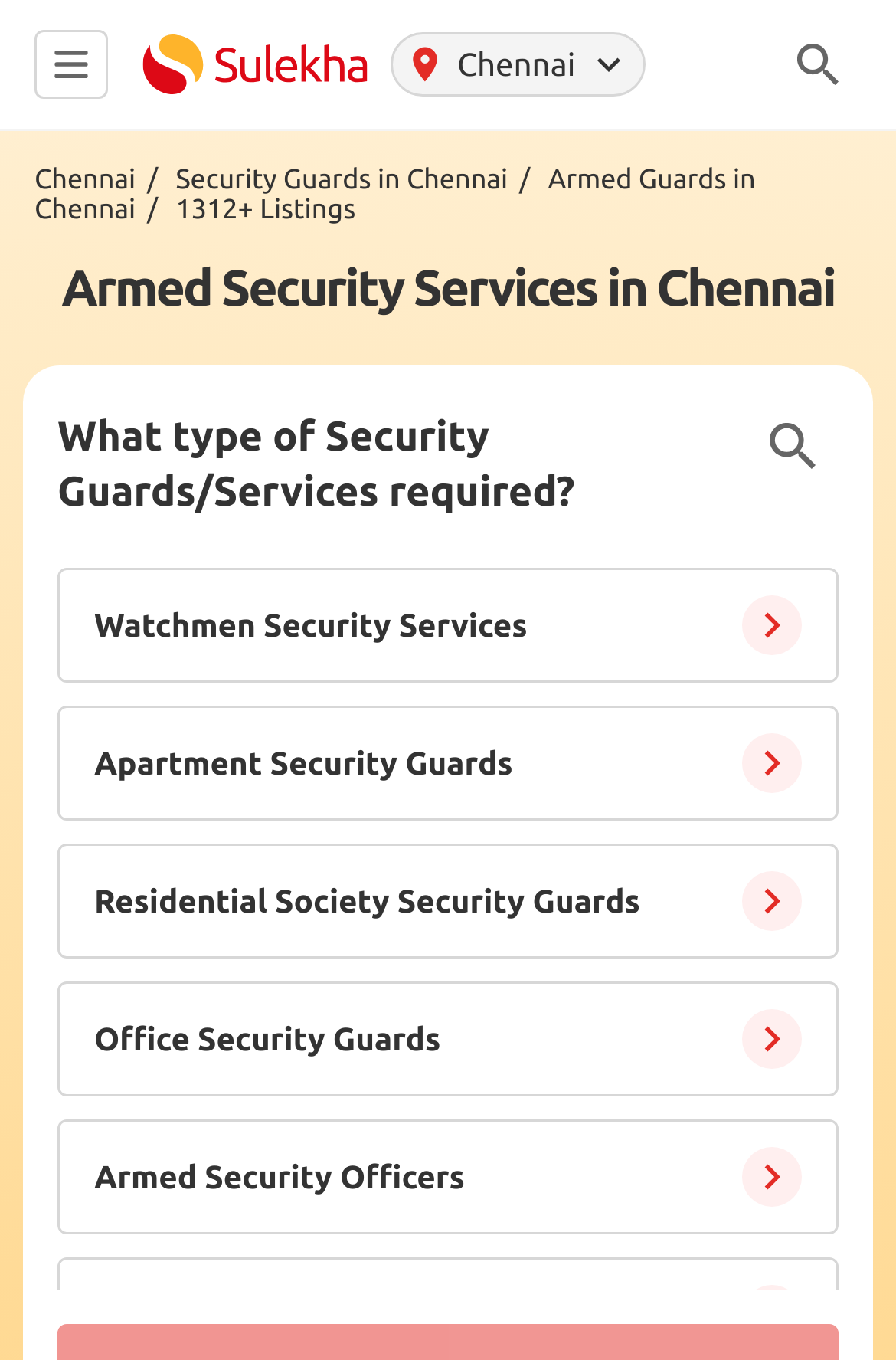Please identify the bounding box coordinates of the clickable region that I should interact with to perform the following instruction: "Select Armed Guards in Chennai". The coordinates should be expressed as four float numbers between 0 and 1, i.e., [left, top, right, bottom].

[0.038, 0.122, 0.843, 0.166]